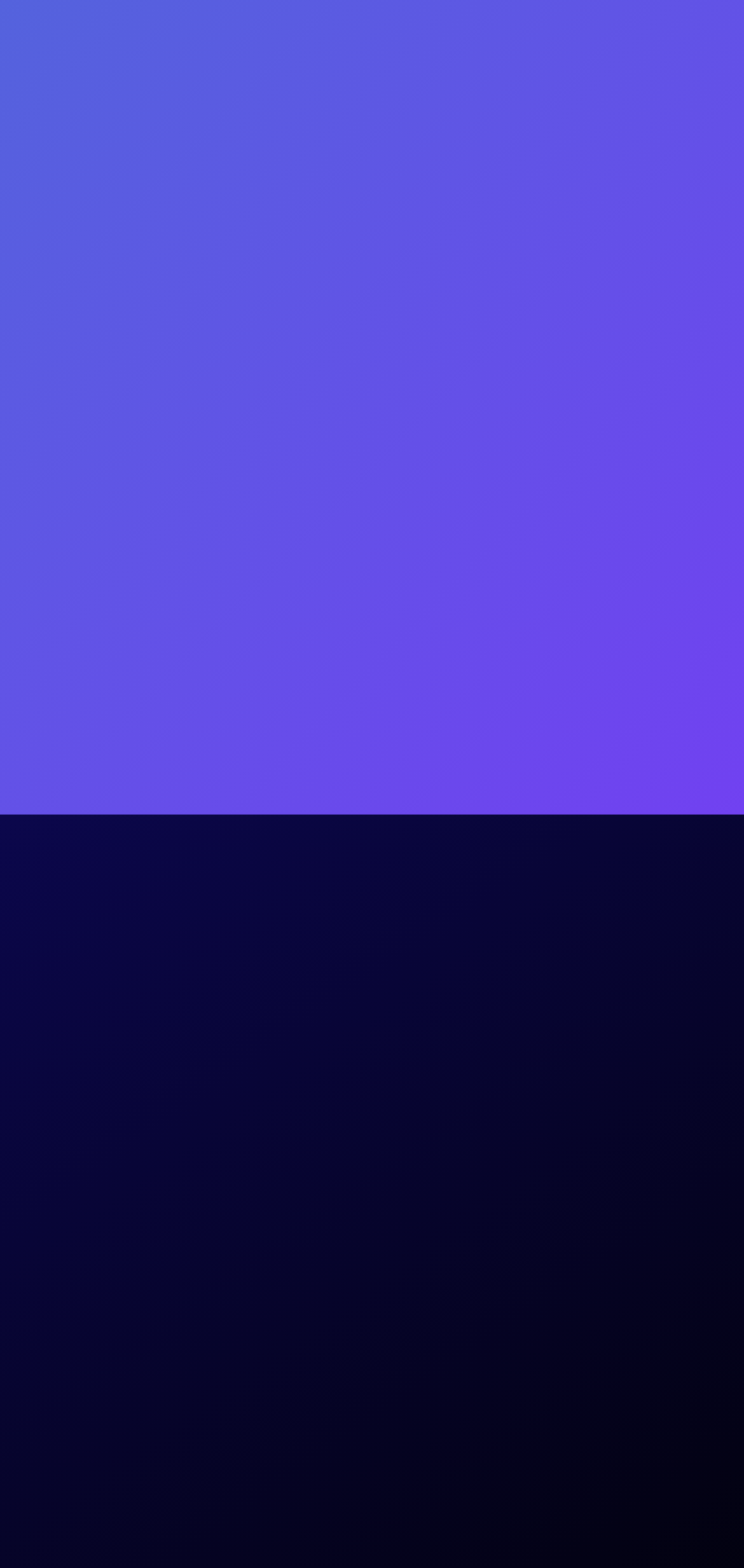Please identify the bounding box coordinates of the element's region that I should click in order to complete the following instruction: "Click on 'How to Buy Coins'". The bounding box coordinates consist of four float numbers between 0 and 1, i.e., [left, top, right, bottom].

[0.051, 0.005, 0.949, 0.045]